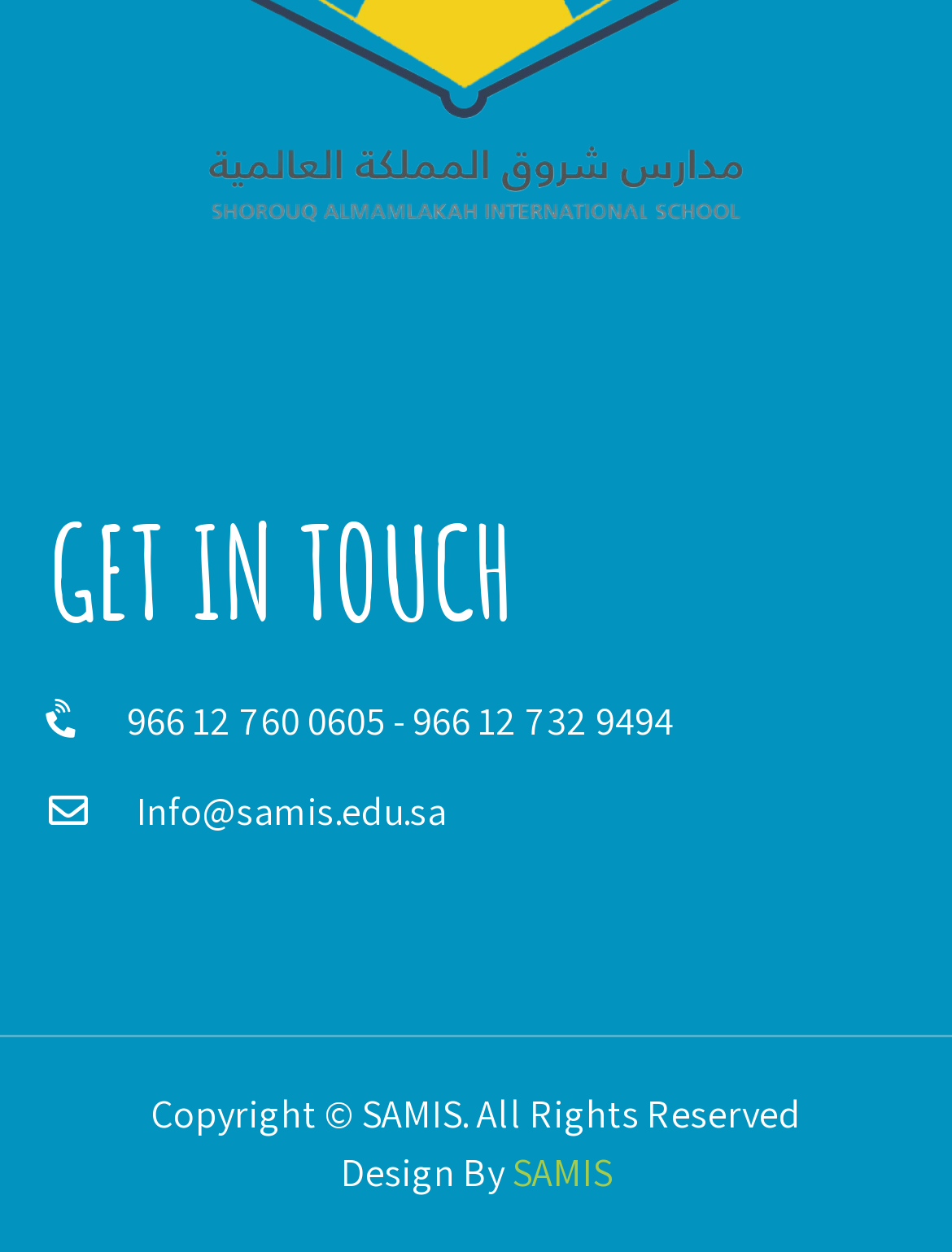What is the phone number?
Based on the image, provide your answer in one word or phrase.

966 12 760 0605 - 966 12 732 9494